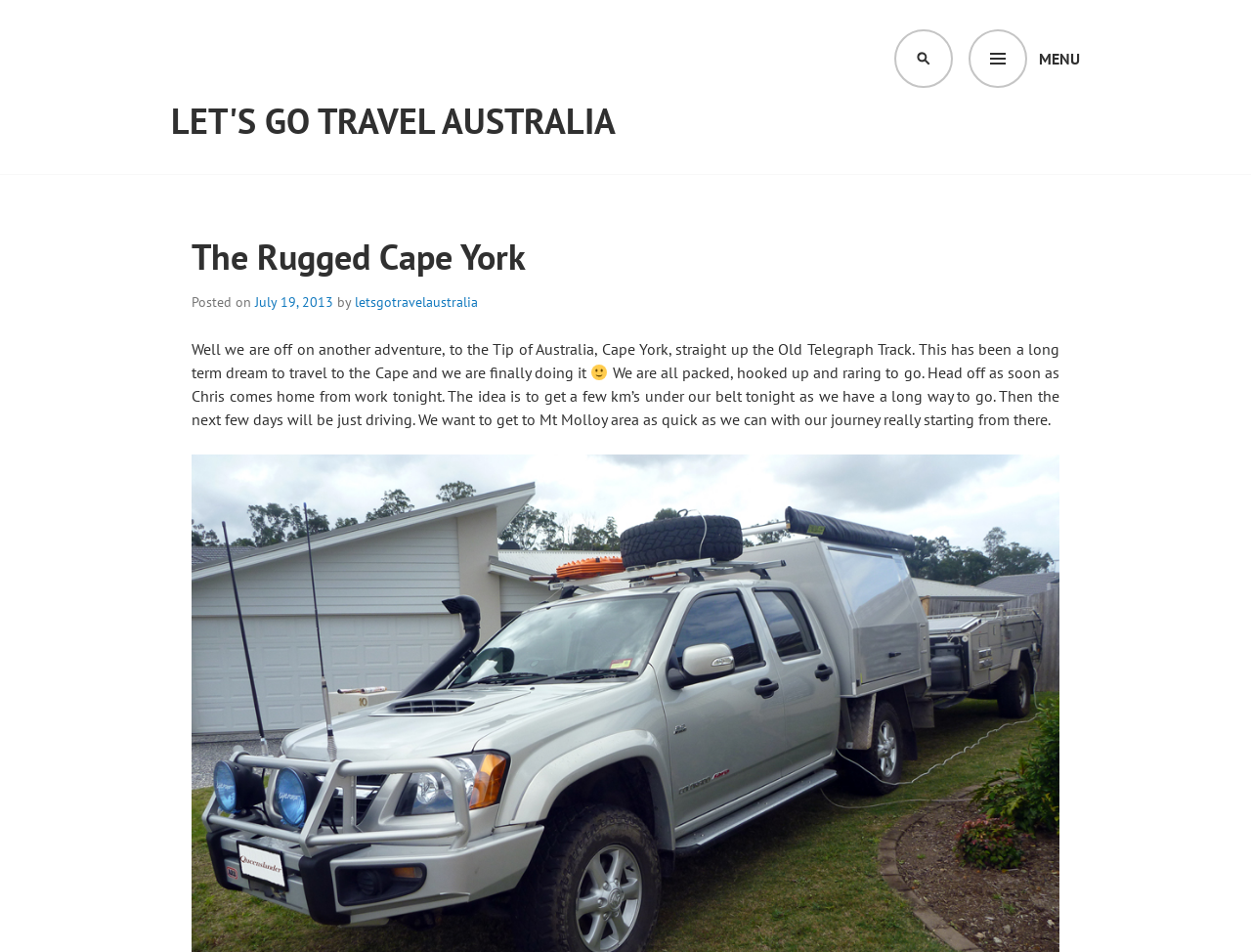What is the destination of the adventure?
Answer the question with a single word or phrase by looking at the picture.

Cape York